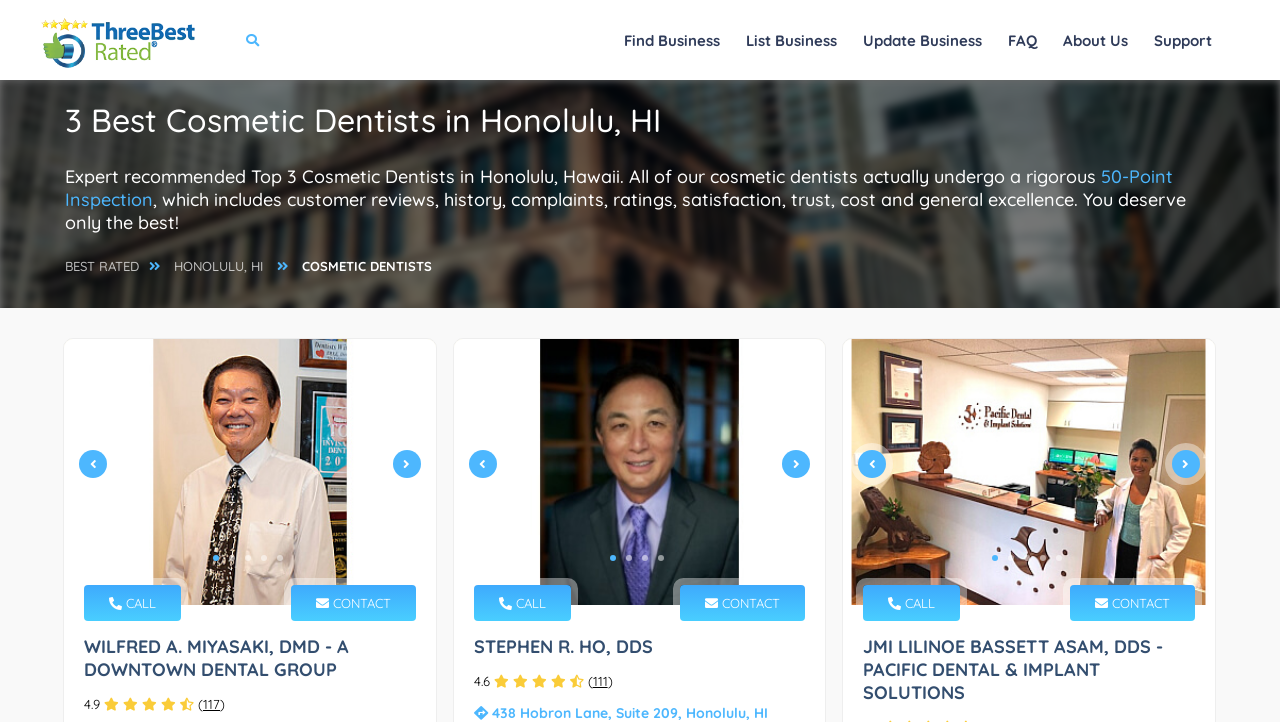Find and provide the bounding box coordinates for the UI element described with: "Update Business".

[0.666, 0.025, 0.775, 0.087]